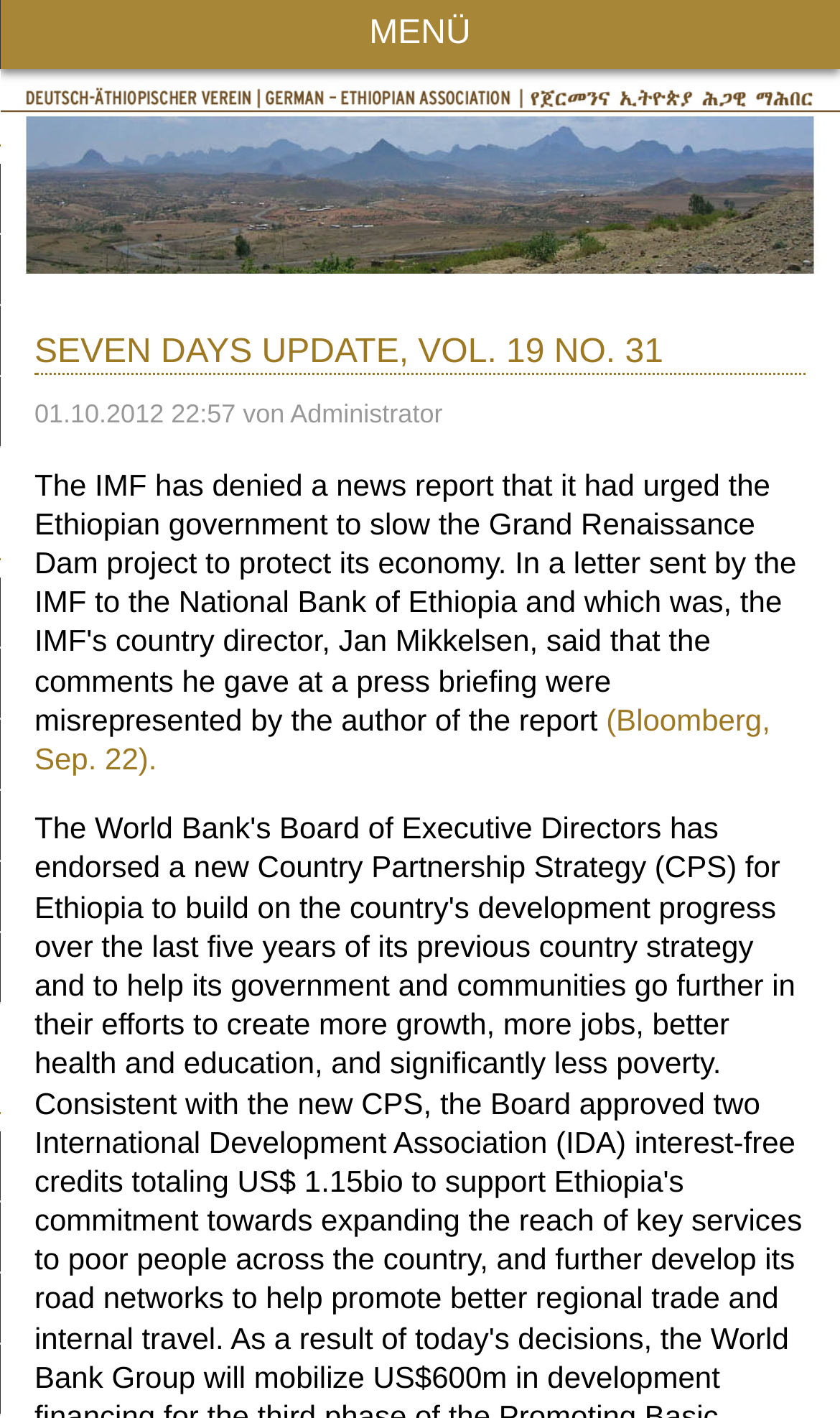Who is the author of the update?
Craft a detailed and extensive response to the question.

The author of the update is mentioned in the text 'von Administrator', which translates to 'by Administrator'.